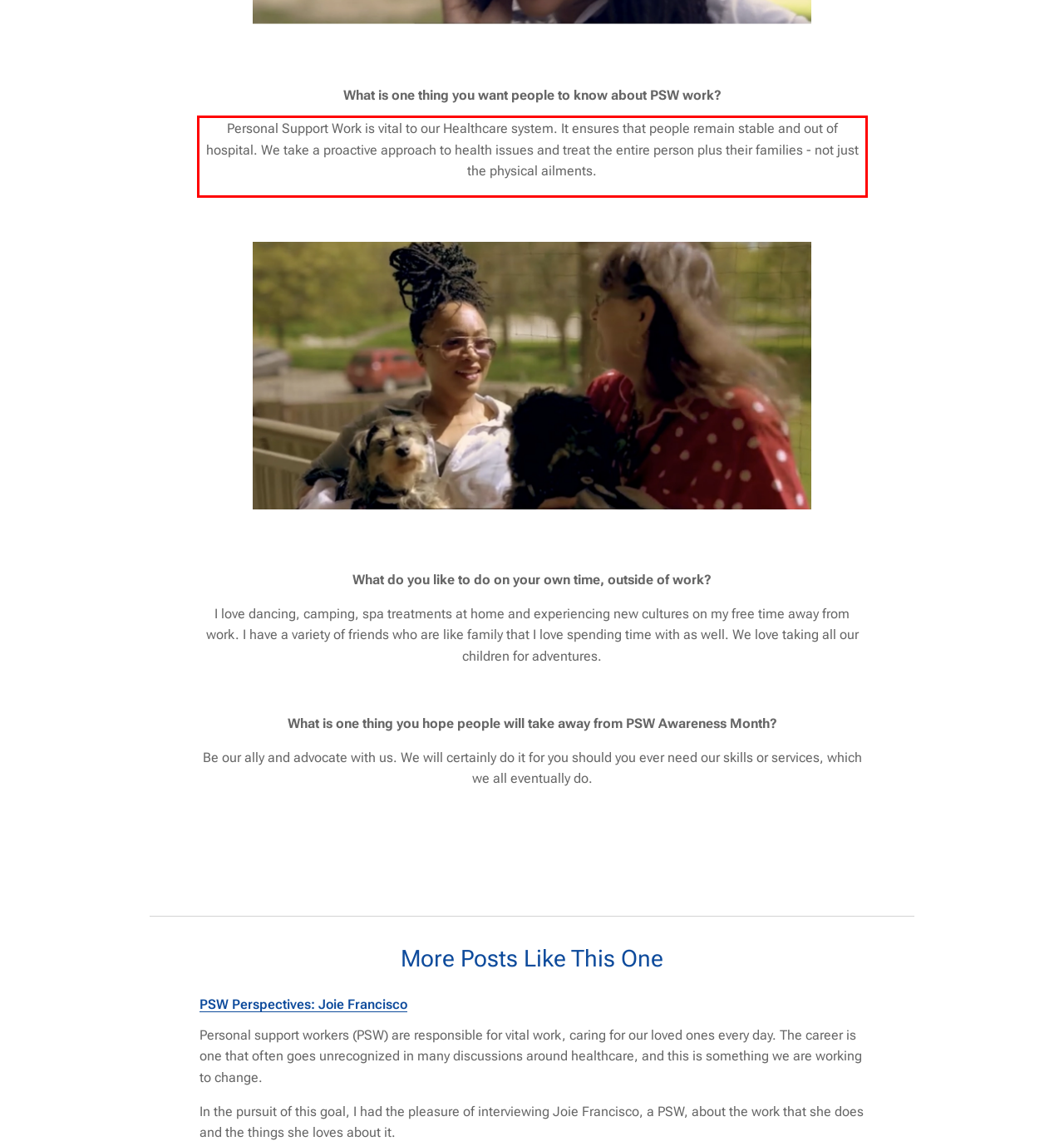Please extract the text content from the UI element enclosed by the red rectangle in the screenshot.

Personal Support Work is vital to our Healthcare system. It ensures that people remain stable and out of hospital. We take a proactive approach to health issues and treat the entire person plus their families - not just the physical ailments.